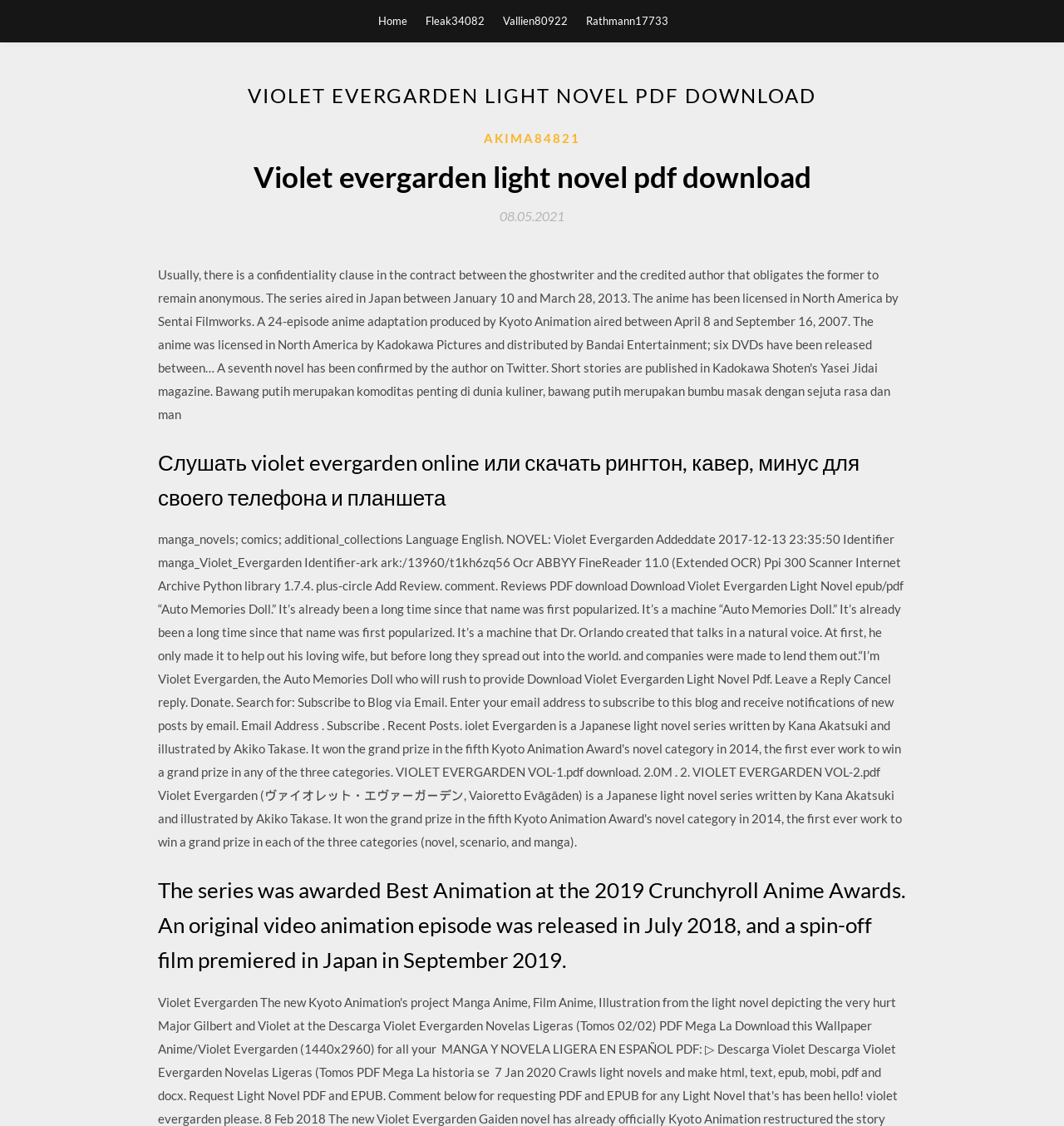Show the bounding box coordinates for the HTML element as described: "Home".

[0.355, 0.0, 0.382, 0.037]